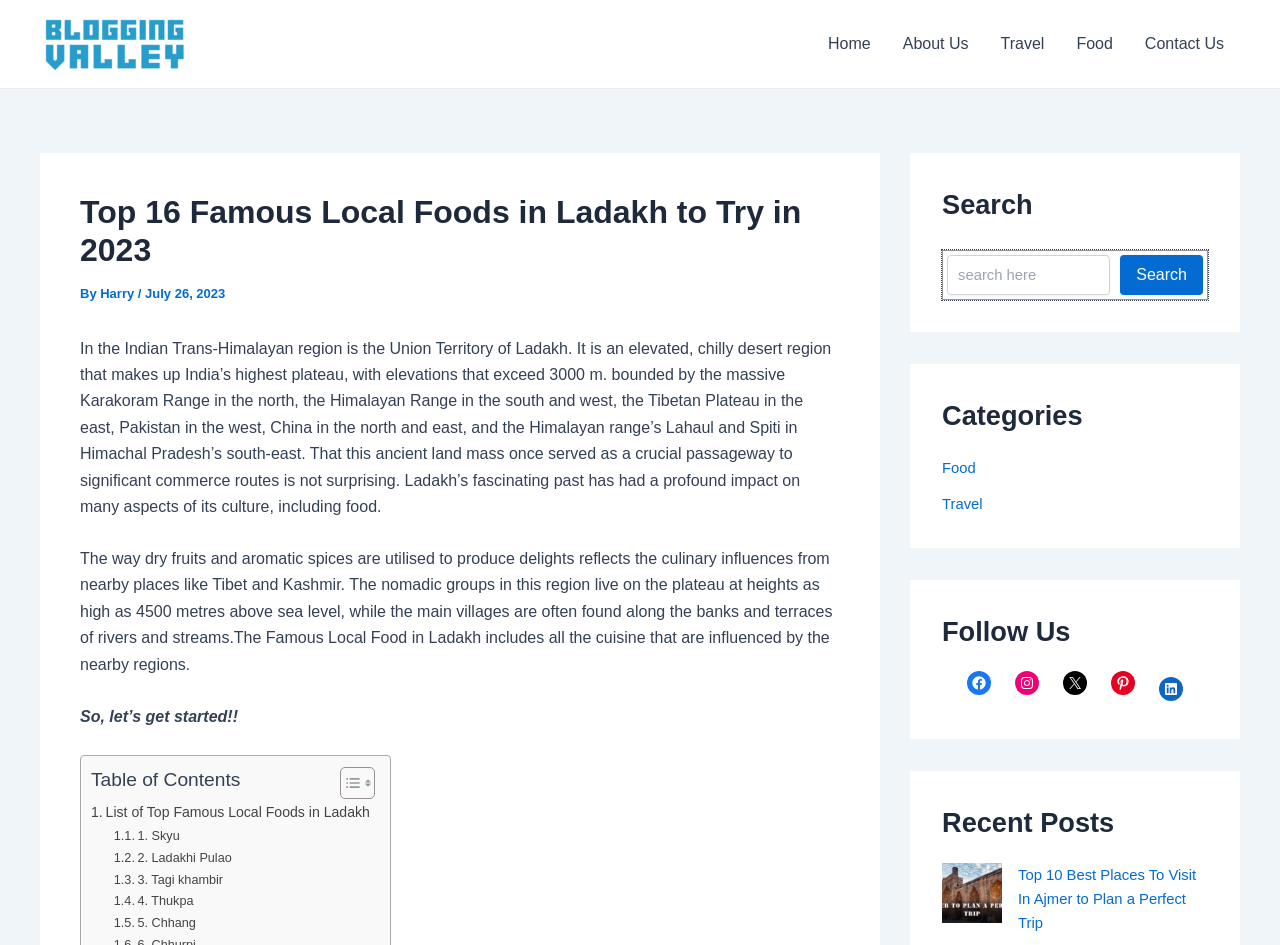Locate the bounding box of the UI element with the following description: "parent_node: Search name="s" placeholder="search here"".

[0.74, 0.27, 0.867, 0.312]